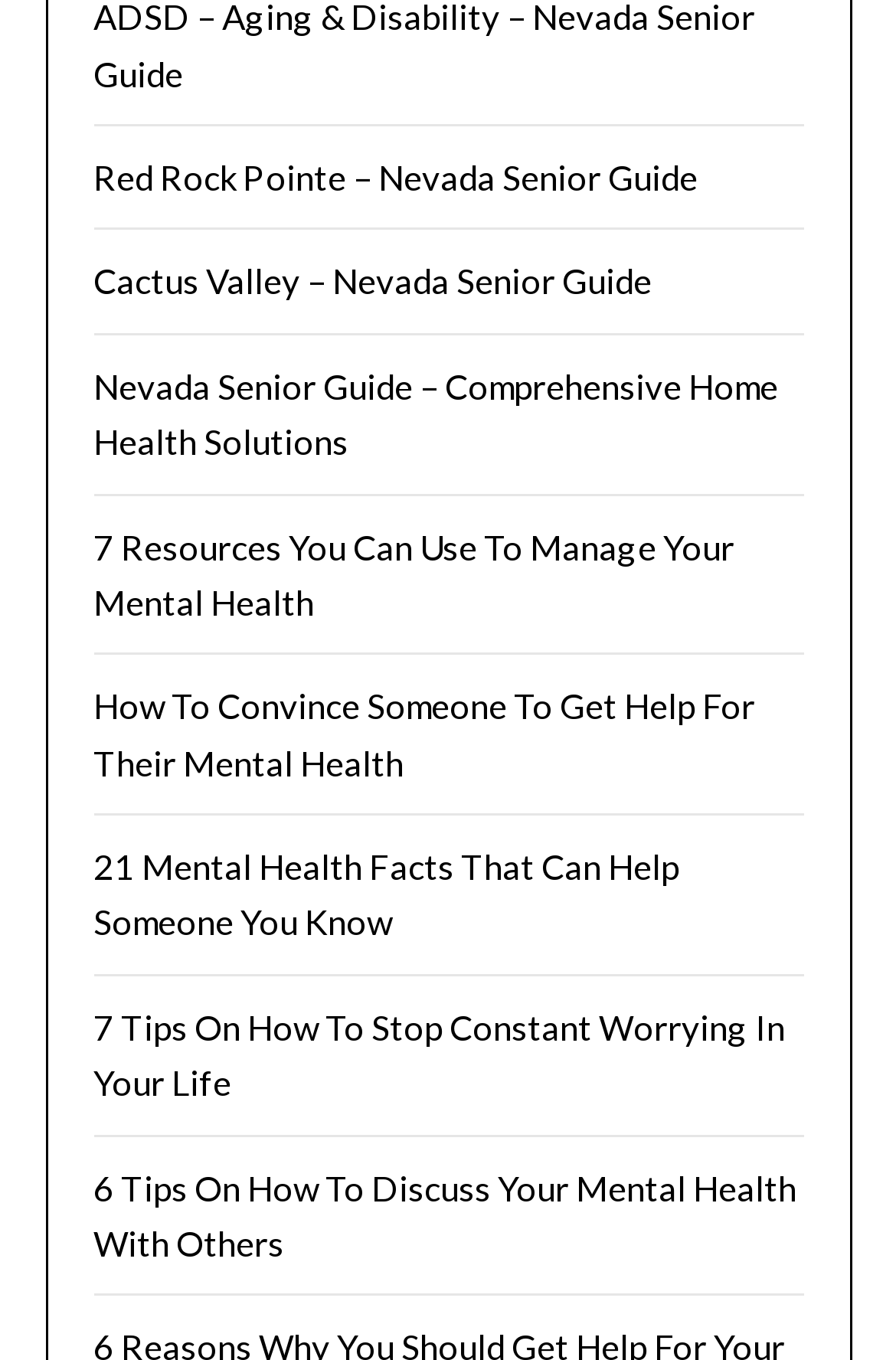Provide a single word or phrase to answer the given question: 
What is the longest link text?

21 Mental Health Facts That Can Help Someone You Know